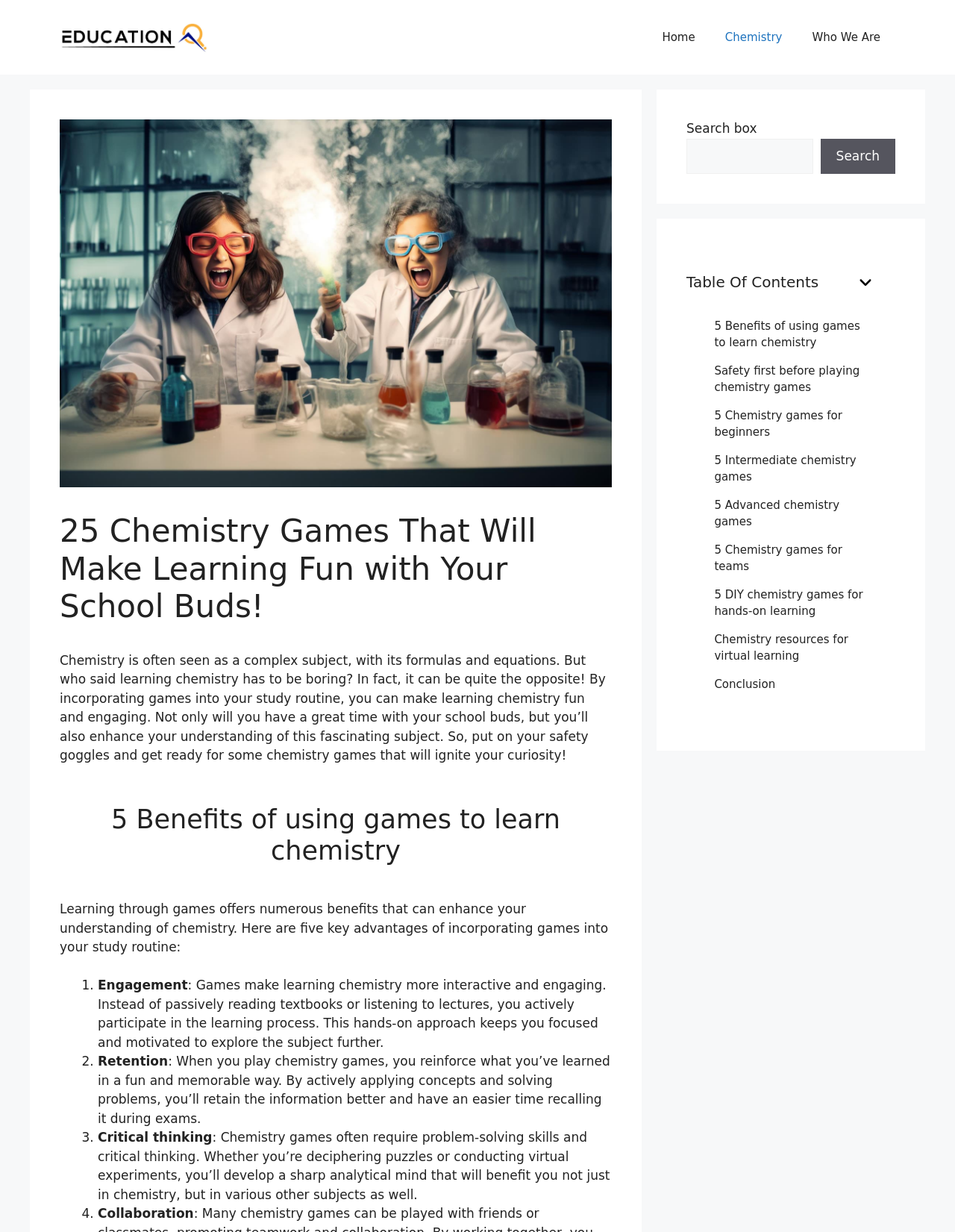Kindly determine the bounding box coordinates for the area that needs to be clicked to execute this instruction: "View previous post".

None